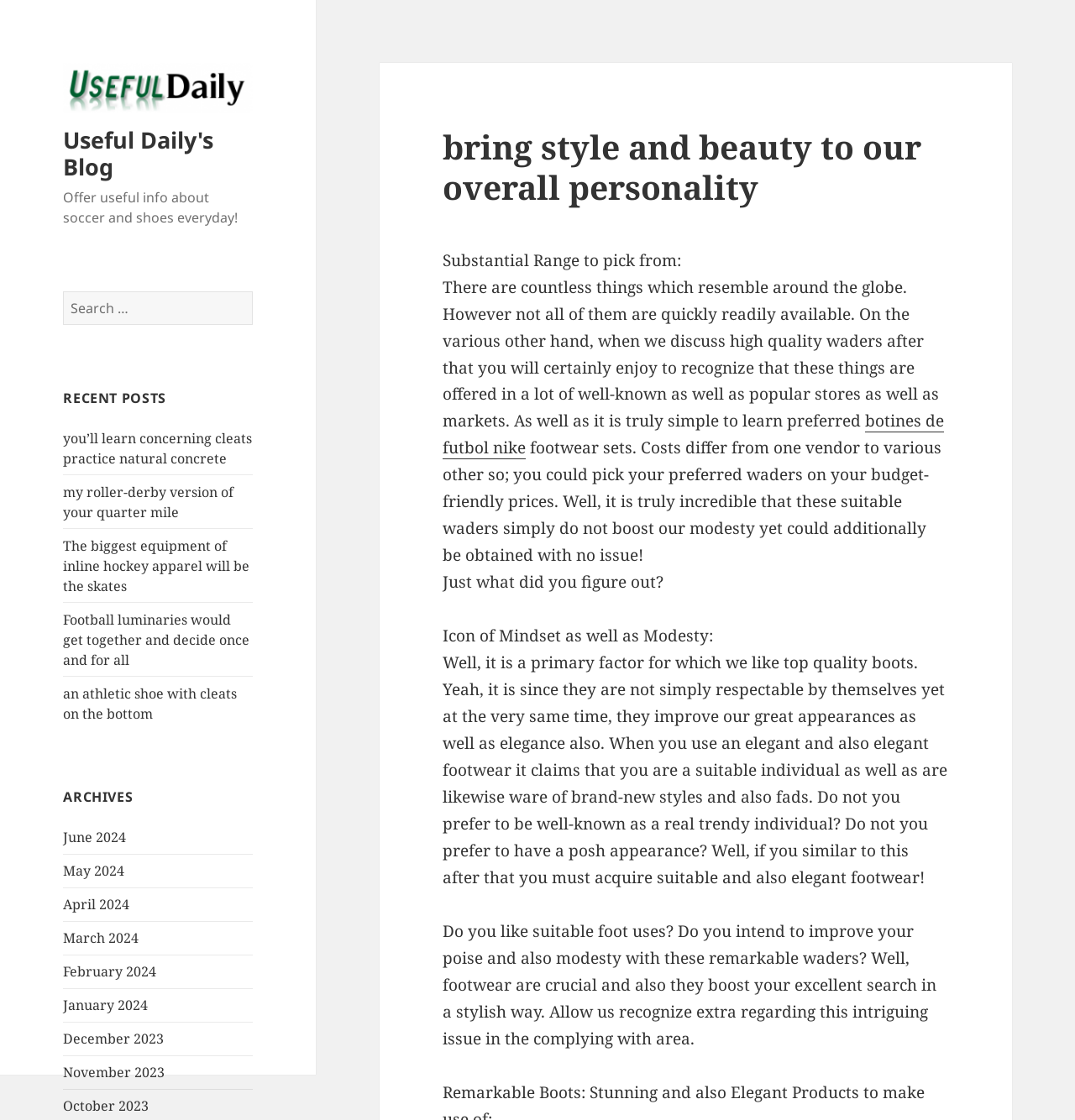How many archives are listed on the webpage? Analyze the screenshot and reply with just one word or a short phrase.

9